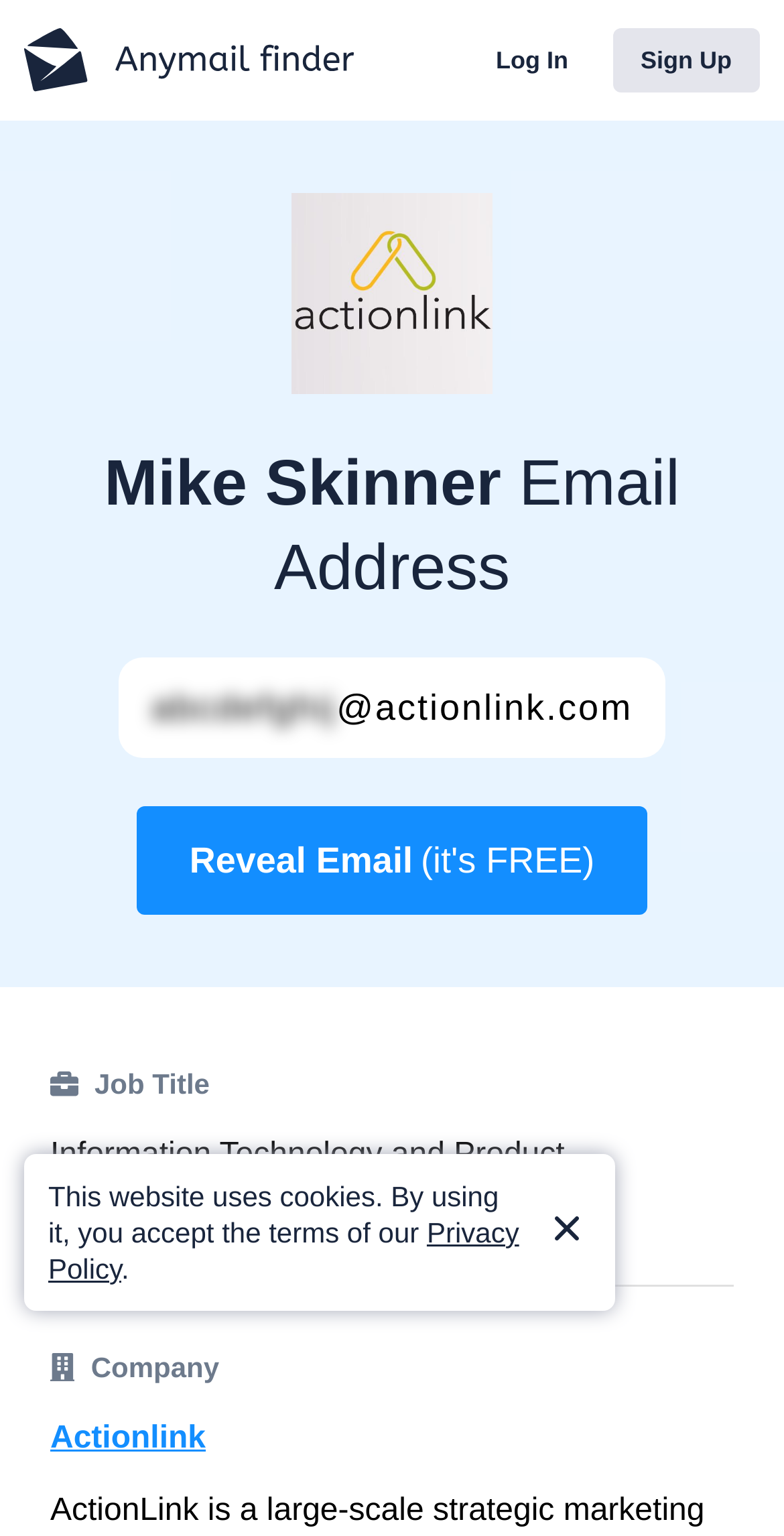Locate the headline of the webpage and generate its content.

Mike Skinner Email Address